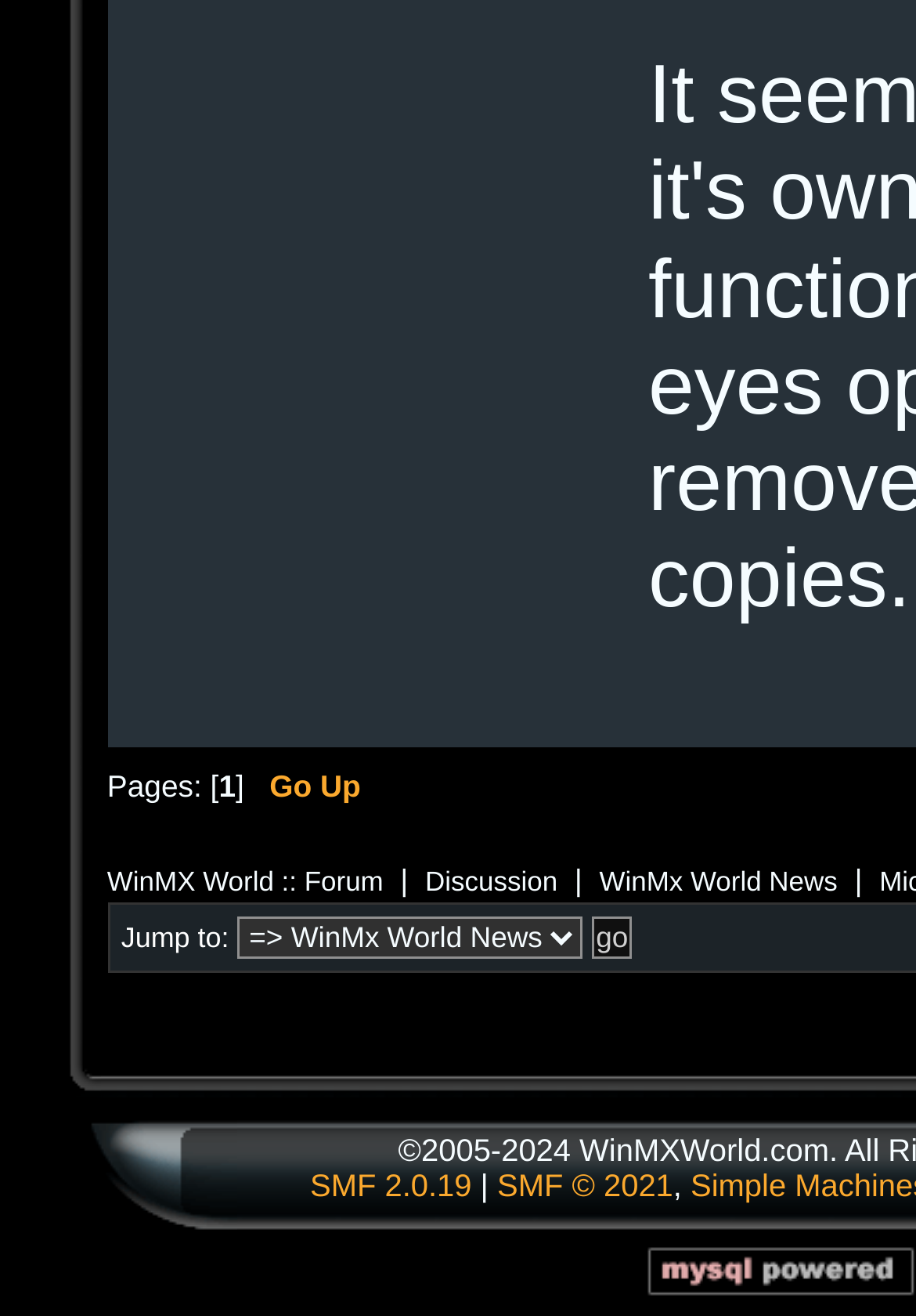Please provide the bounding box coordinates for the element that needs to be clicked to perform the instruction: "Check the 'WinMx World News'". The coordinates must consist of four float numbers between 0 and 1, formatted as [left, top, right, bottom].

[0.654, 0.658, 0.914, 0.681]